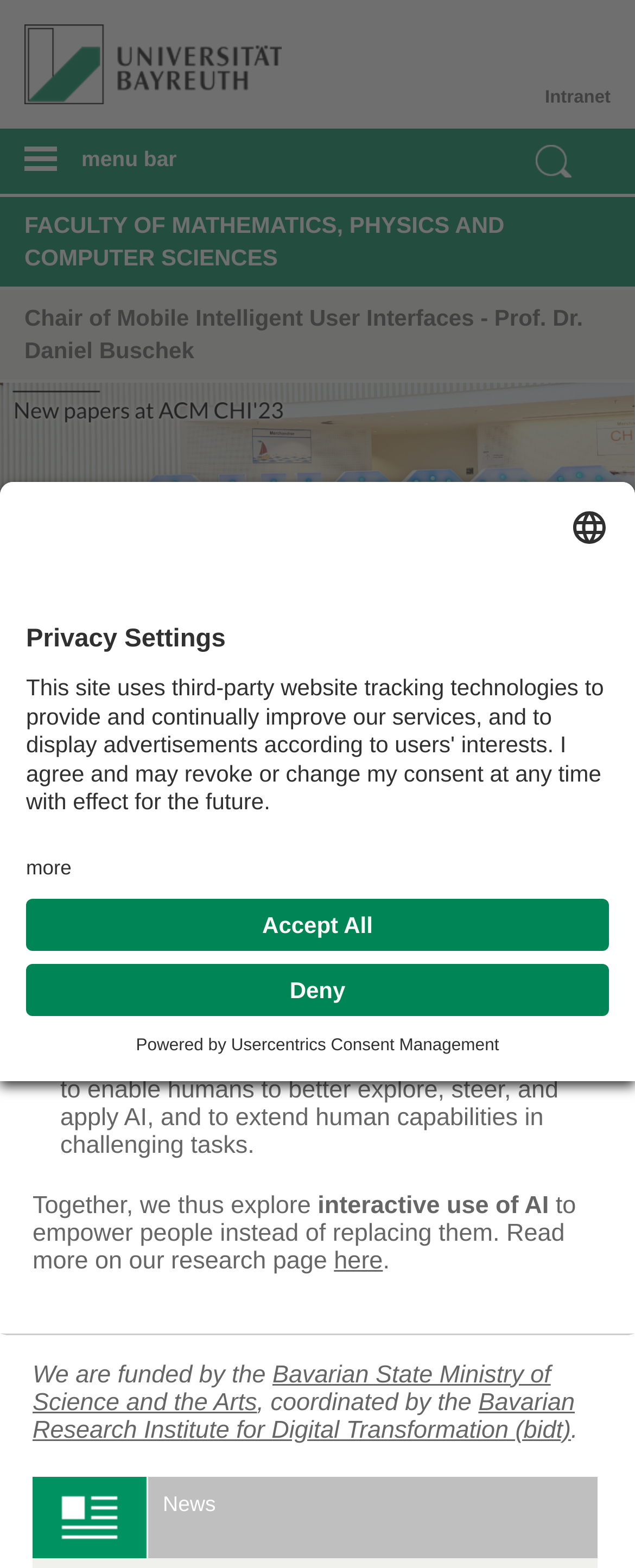Identify the coordinates of the bounding box for the element that must be clicked to accomplish the instruction: "Read more about the research".

[0.526, 0.795, 0.603, 0.813]